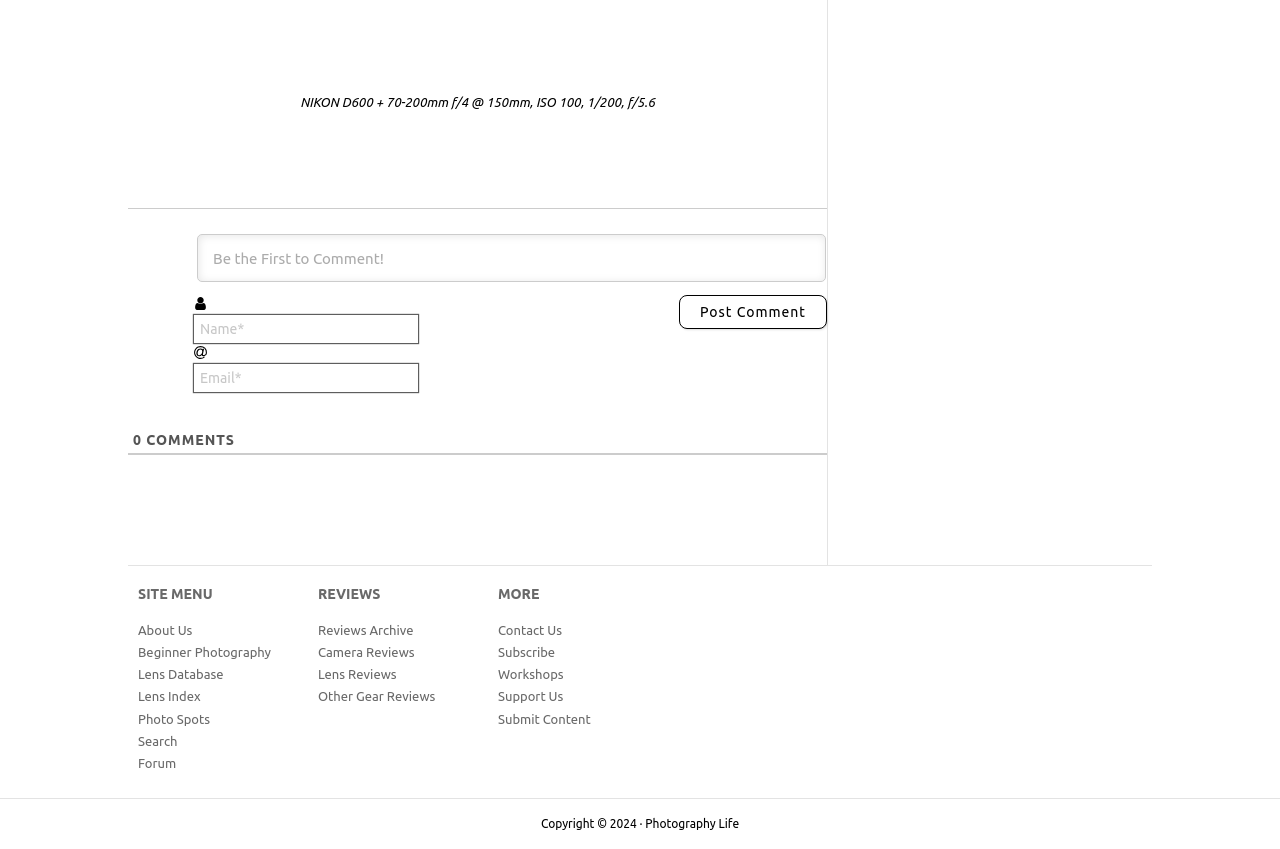Determine the bounding box coordinates for the UI element with the following description: "Lens Reviews". The coordinates should be four float numbers between 0 and 1, represented as [left, top, right, bottom].

[0.248, 0.786, 0.31, 0.803]